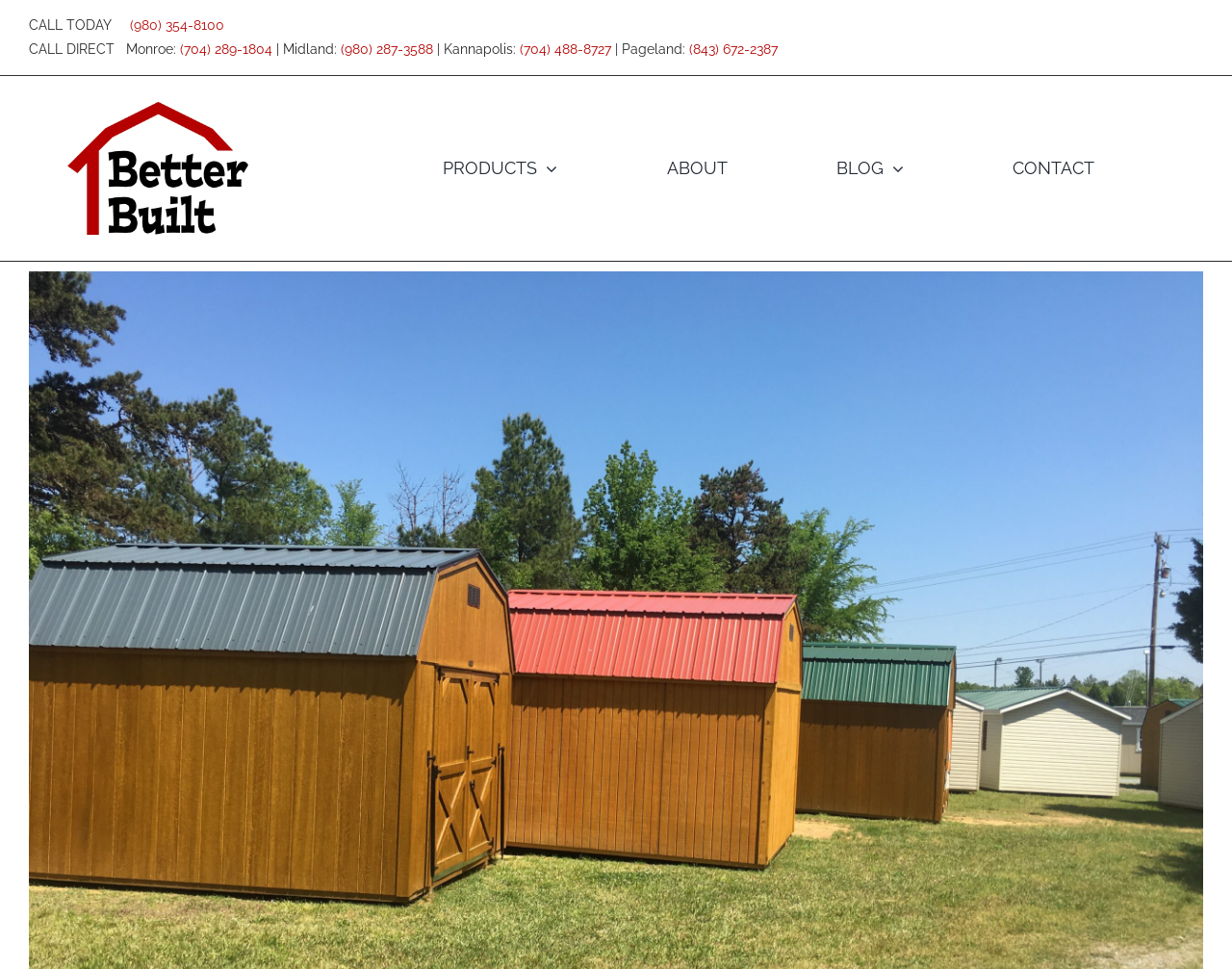Please determine the bounding box coordinates of the clickable area required to carry out the following instruction: "Explore products". The coordinates must be four float numbers between 0 and 1, represented as [left, top, right, bottom].

[0.36, 0.138, 0.453, 0.21]